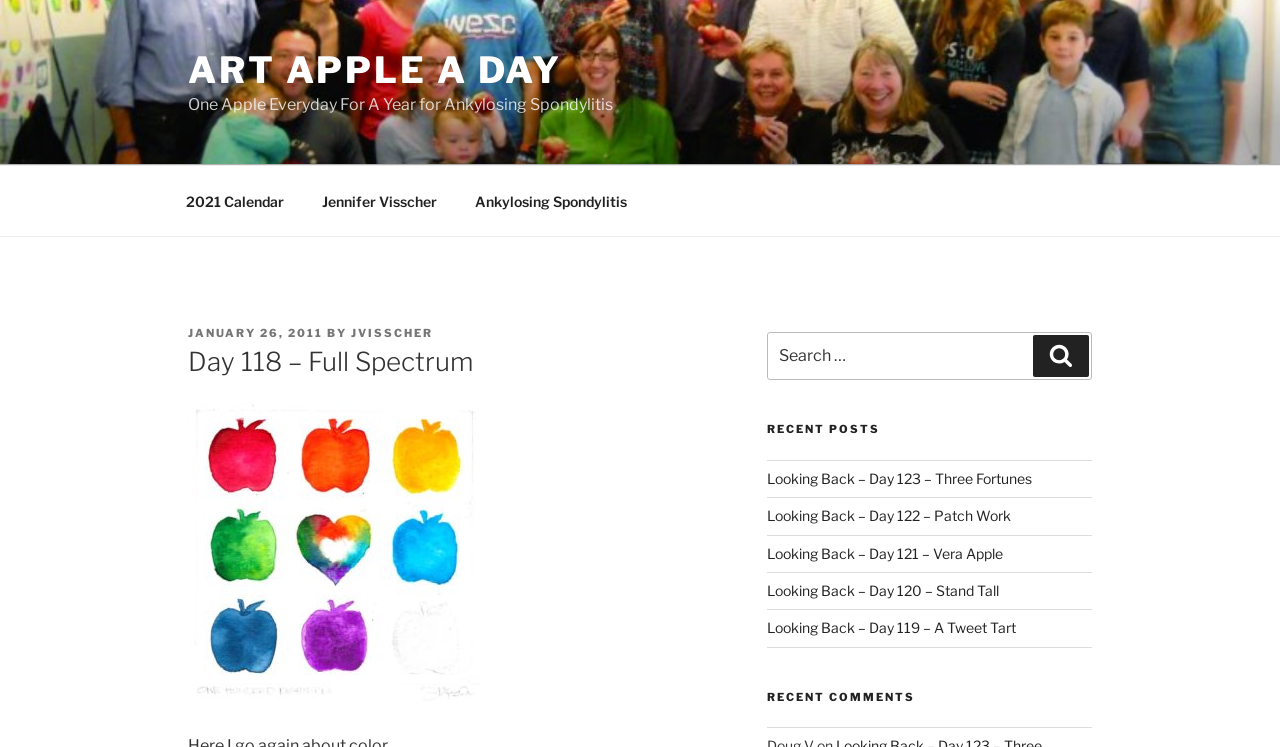What is the category of the post?
Give a detailed and exhaustive answer to the question.

The answer can be found by looking at the top menu navigation, where there is a link 'Ankylosing Spondylitis'. This suggests that the category of the post is related to Ankylosing Spondylitis.